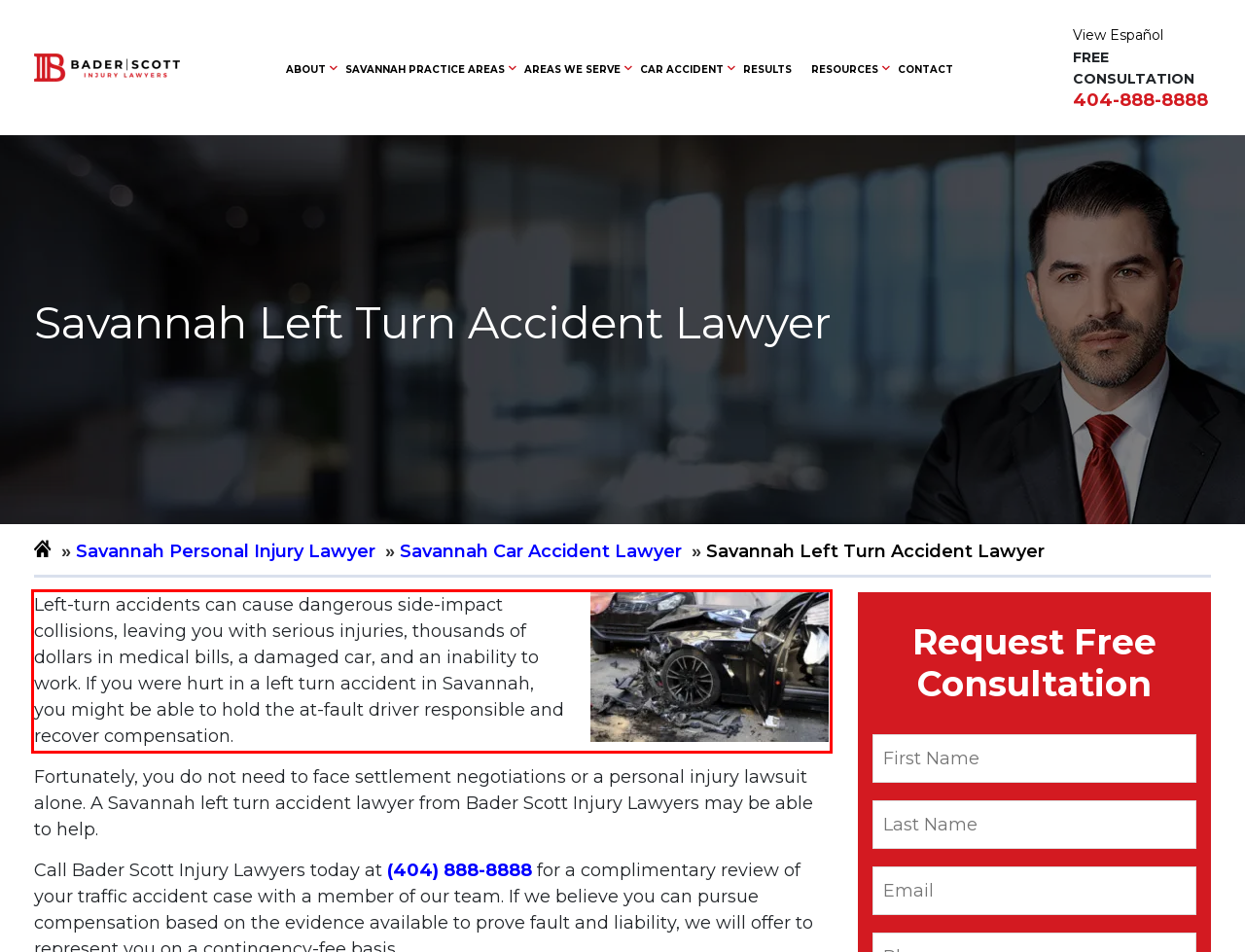Please extract the text content within the red bounding box on the webpage screenshot using OCR.

Left-turn accidents can cause dangerous side-impact collisions, leaving you with serious injuries, thousands of dollars in medical bills, a damaged car, and an inability to work. If you were hurt in a left turn accident in Savannah, you might be able to hold the at-fault driver responsible and recover compensation.